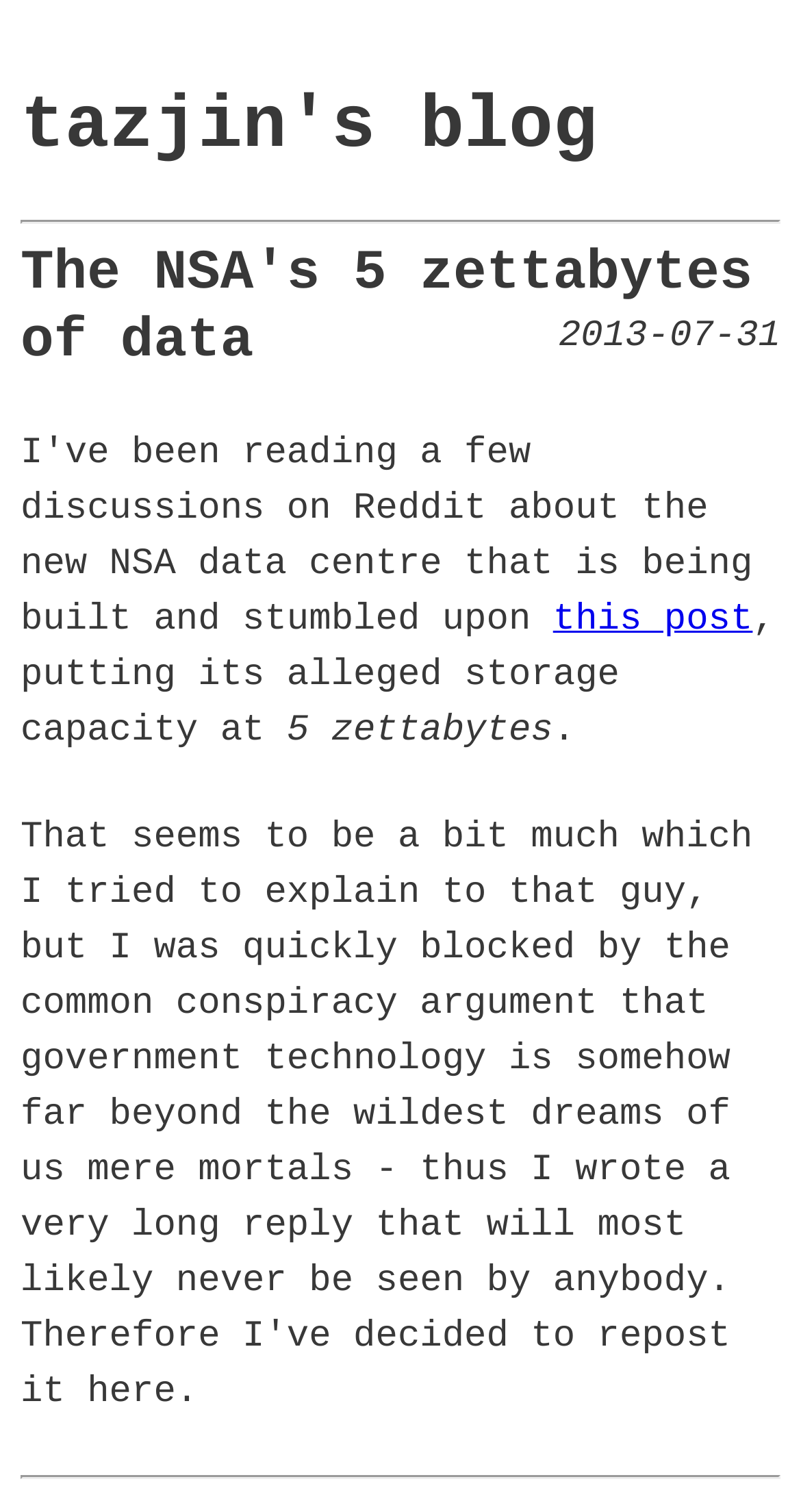Provide a brief response to the question below using one word or phrase:
What is the date of the blog post?

2013-07-31